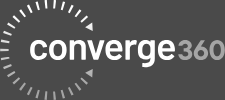What is the background color of the logo?
Give a detailed explanation using the information visible in the image.

According to the caption, the text 'converge360' stands out against a darker grey background, implying that the background color of the logo is darker grey.